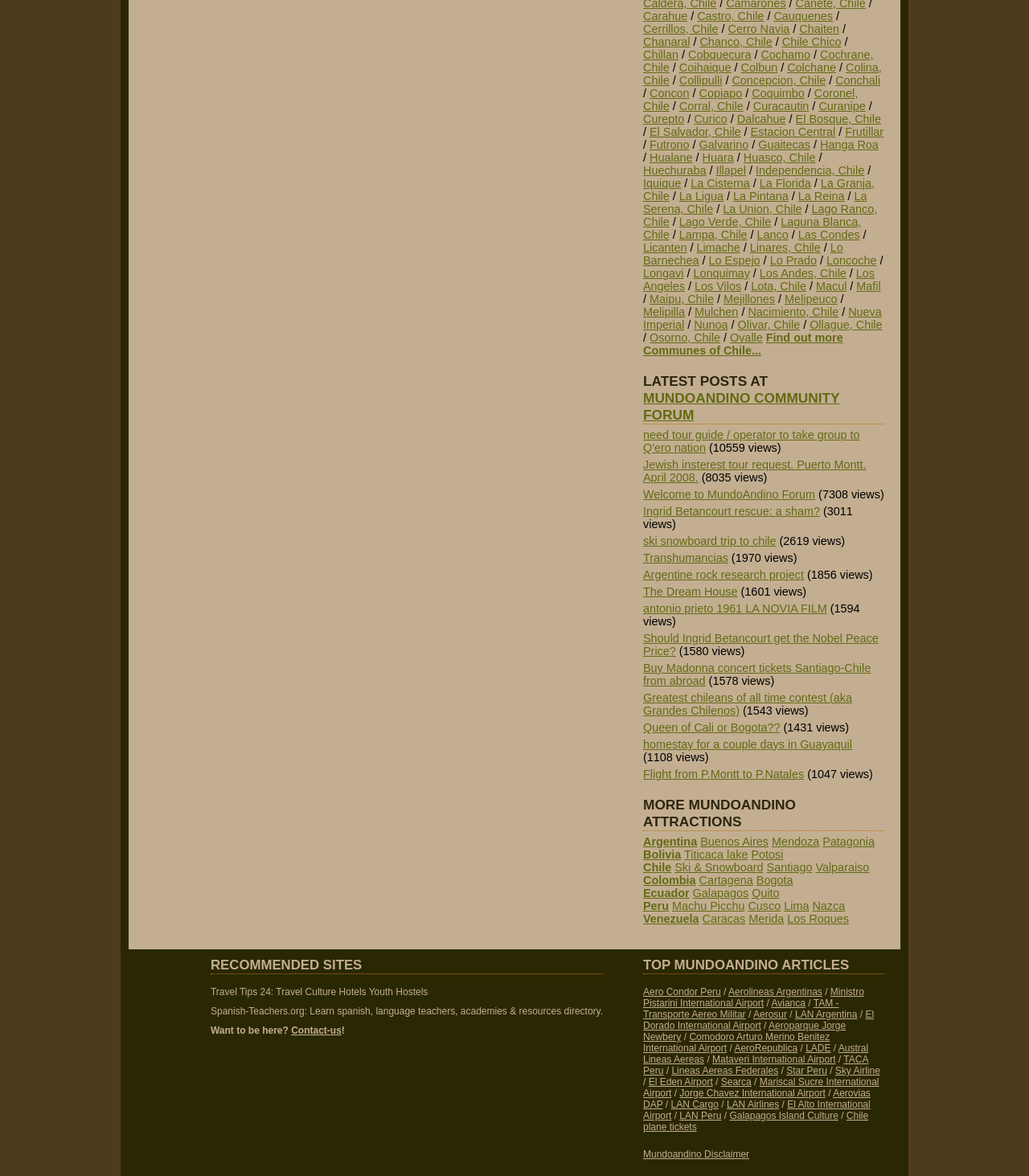Using the element description: "La Pintana", determine the bounding box coordinates. The coordinates should be in the format [left, top, right, bottom], with values between 0 and 1.

[0.713, 0.161, 0.766, 0.172]